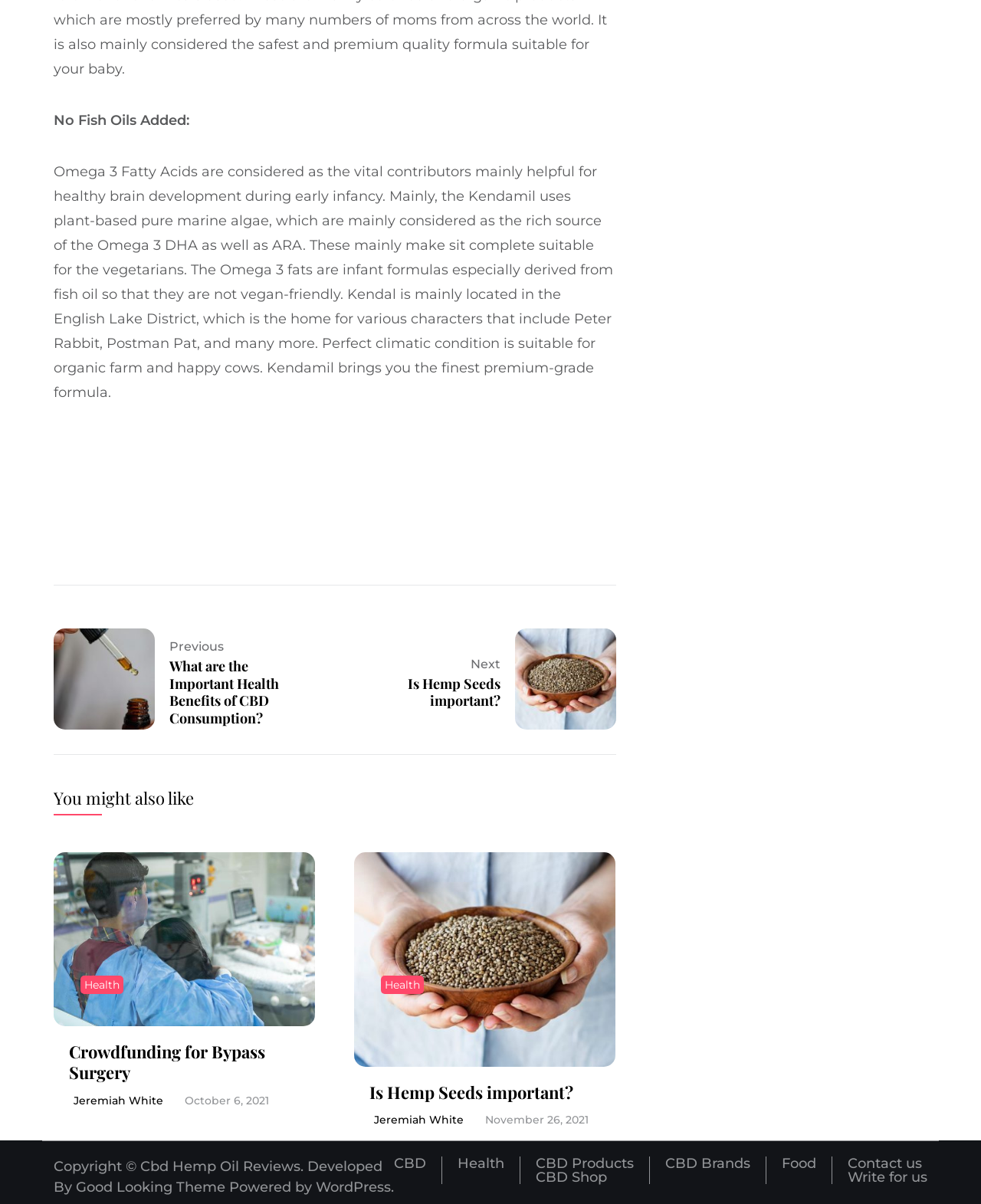Provide a short answer using a single word or phrase for the following question: 
What is the category of the article 'Crowdfunding for Bypass Surgery'?

Health